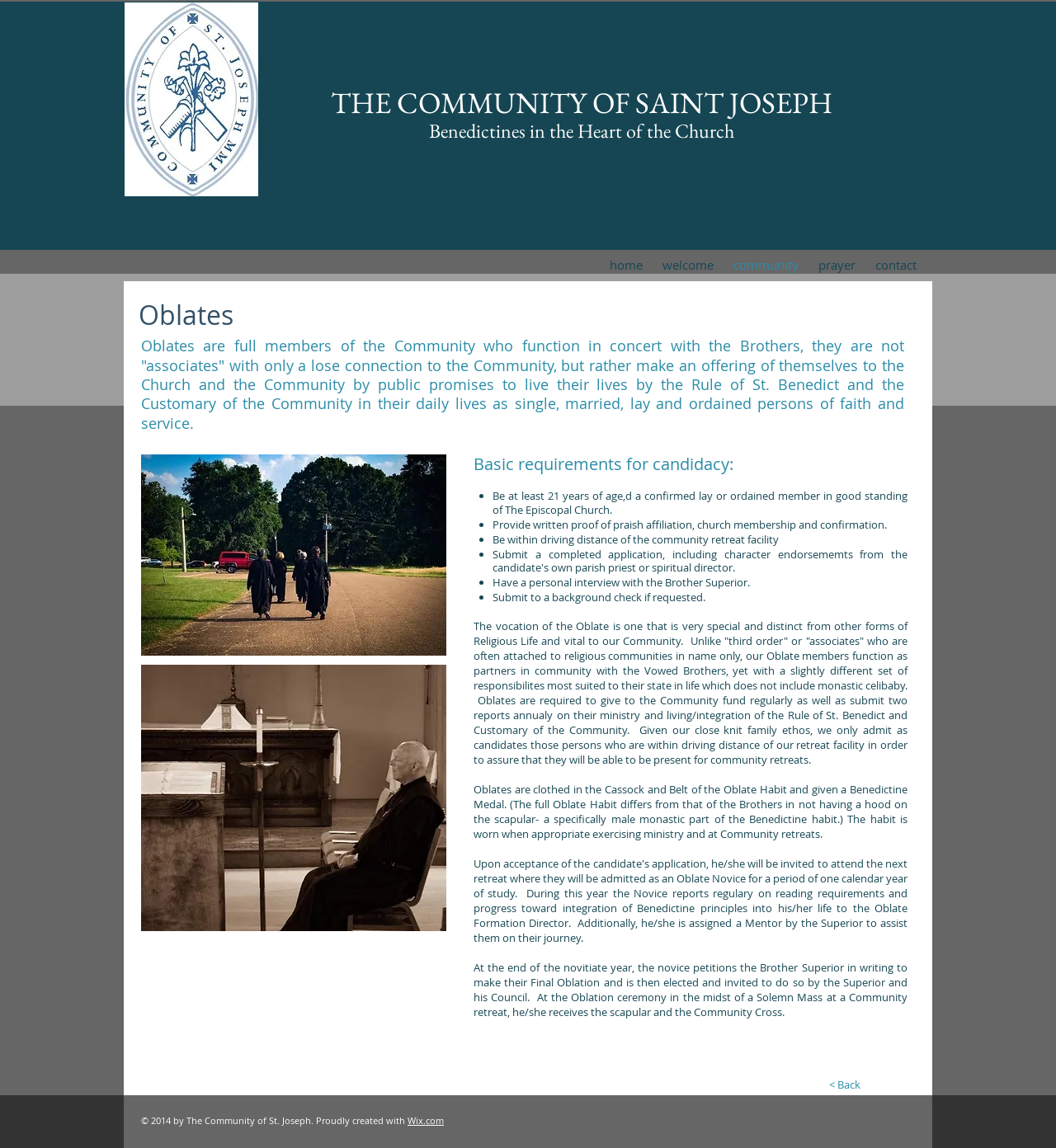What do Oblates wear?
Please interpret the details in the image and answer the question thoroughly.

I found the answer by reading the paragraph that describes the Oblate Habit, which states that Oblates are clothed in the Cassock and Belt of the Oblate Habit and given a Benedictine Medal.